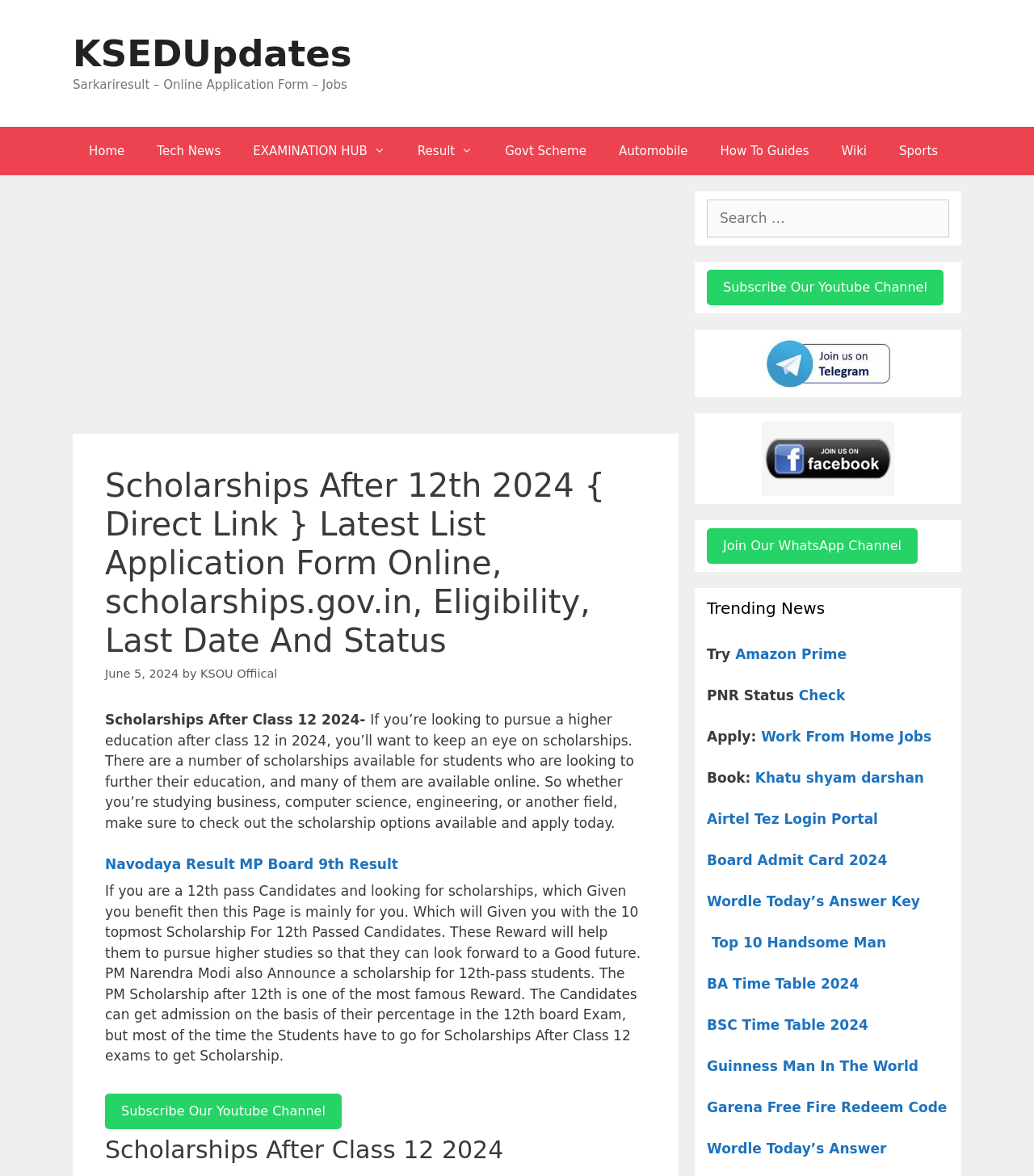Please identify the bounding box coordinates of the element's region that I should click in order to complete the following instruction: "Apply for 'Work From Home Jobs'". The bounding box coordinates consist of four float numbers between 0 and 1, i.e., [left, top, right, bottom].

[0.736, 0.619, 0.901, 0.633]